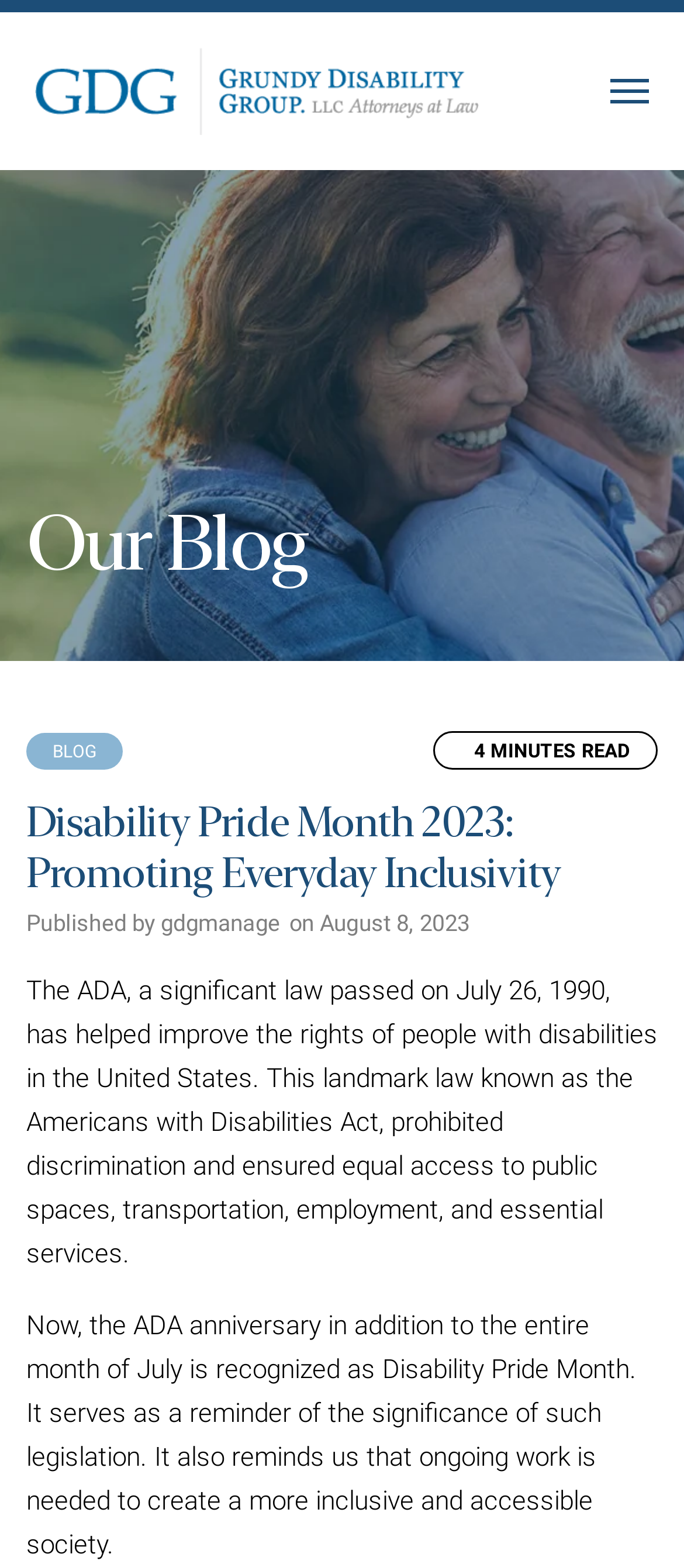Provide the bounding box coordinates of the HTML element described by the text: "Blog".

[0.077, 0.472, 0.142, 0.485]